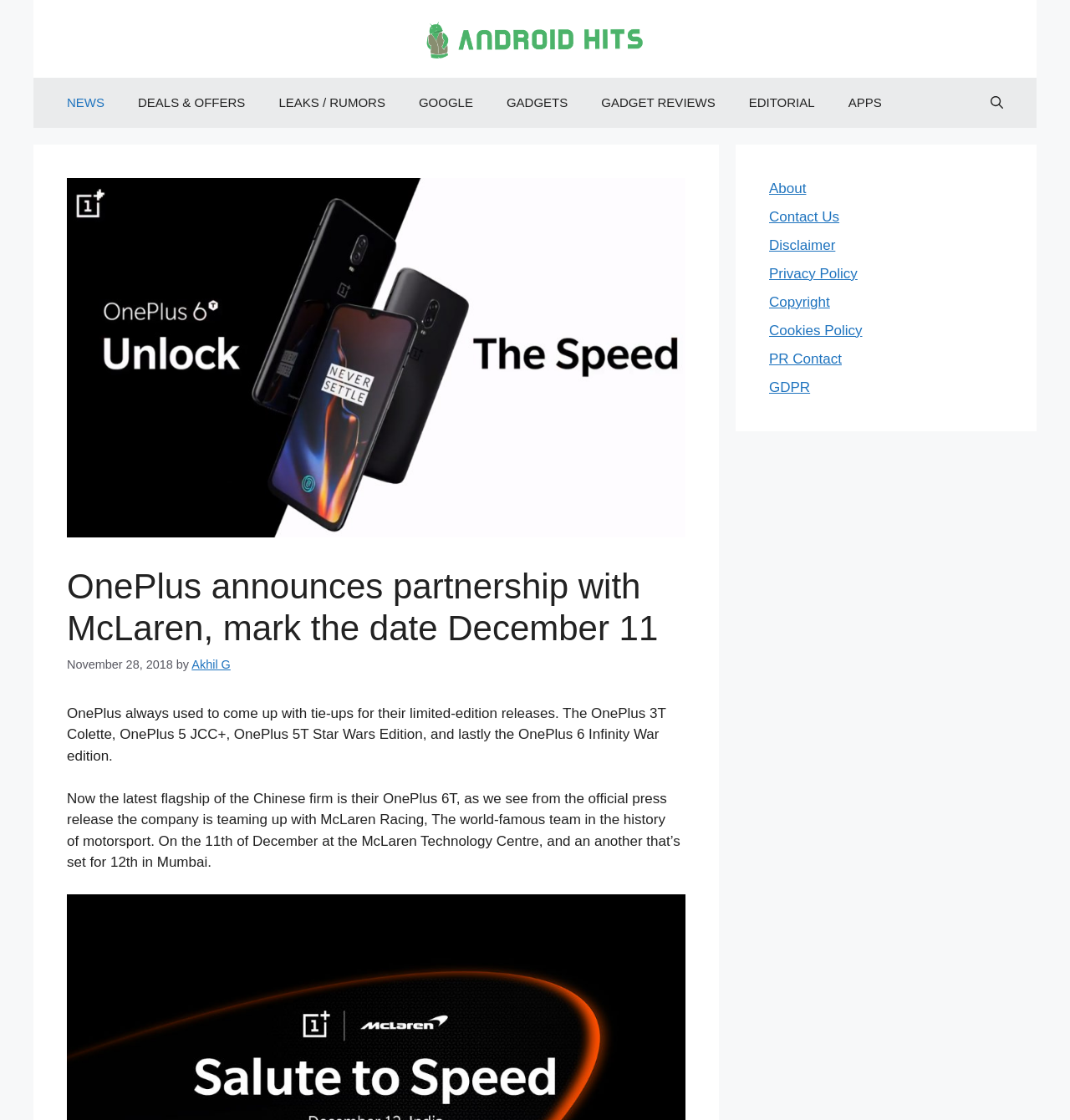What type of content is available on this website?
Based on the visual details in the image, please answer the question thoroughly.

I found the answer by examining the navigation menu, which lists various categories of content, including NEWS, DEALS & OFFERS, LEAKS / RUMORS, GADGETS, and more.